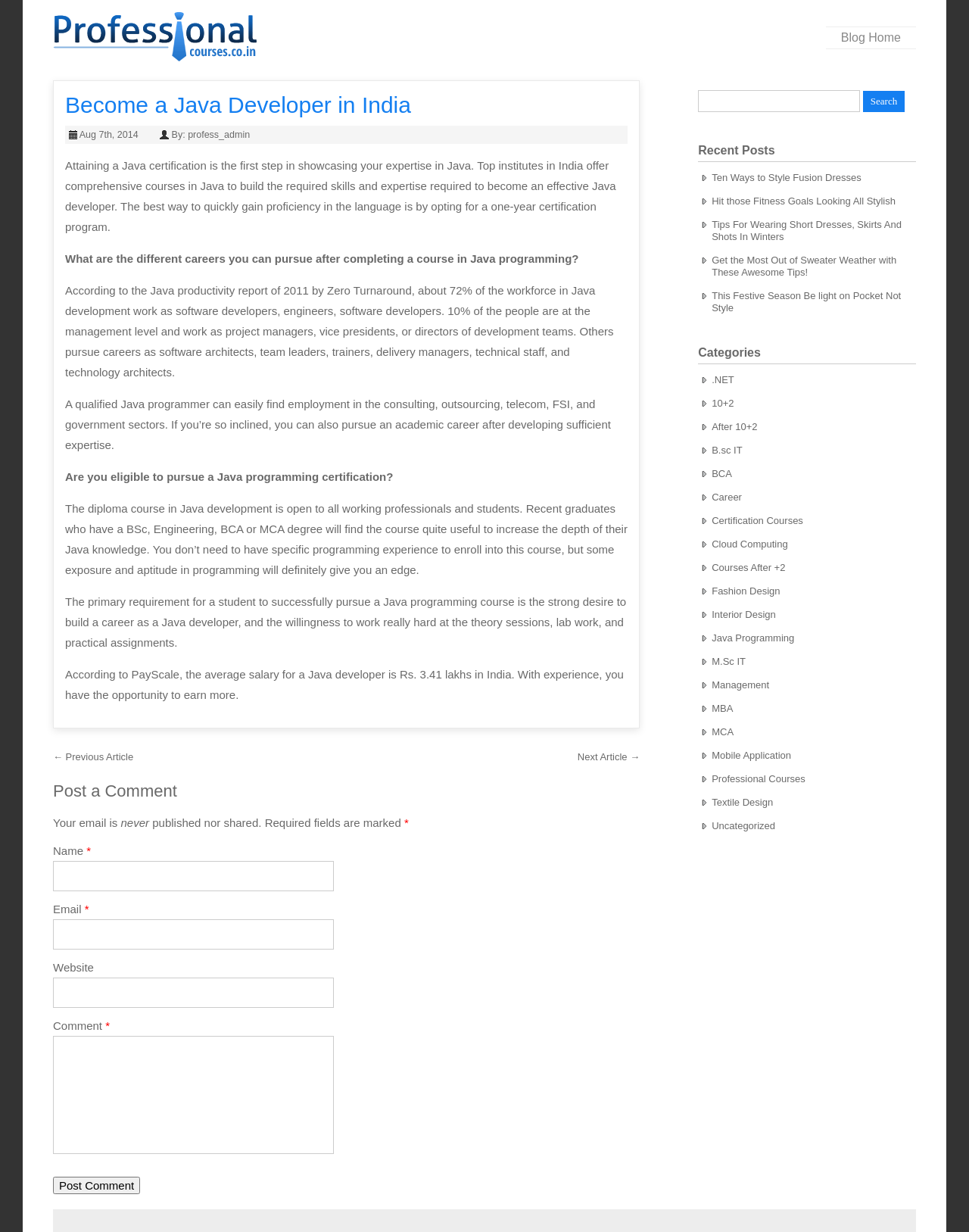Find the bounding box coordinates corresponding to the UI element with the description: "Professional Courses". The coordinates should be formatted as [left, top, right, bottom], with values as floats between 0 and 1.

[0.735, 0.628, 0.831, 0.637]